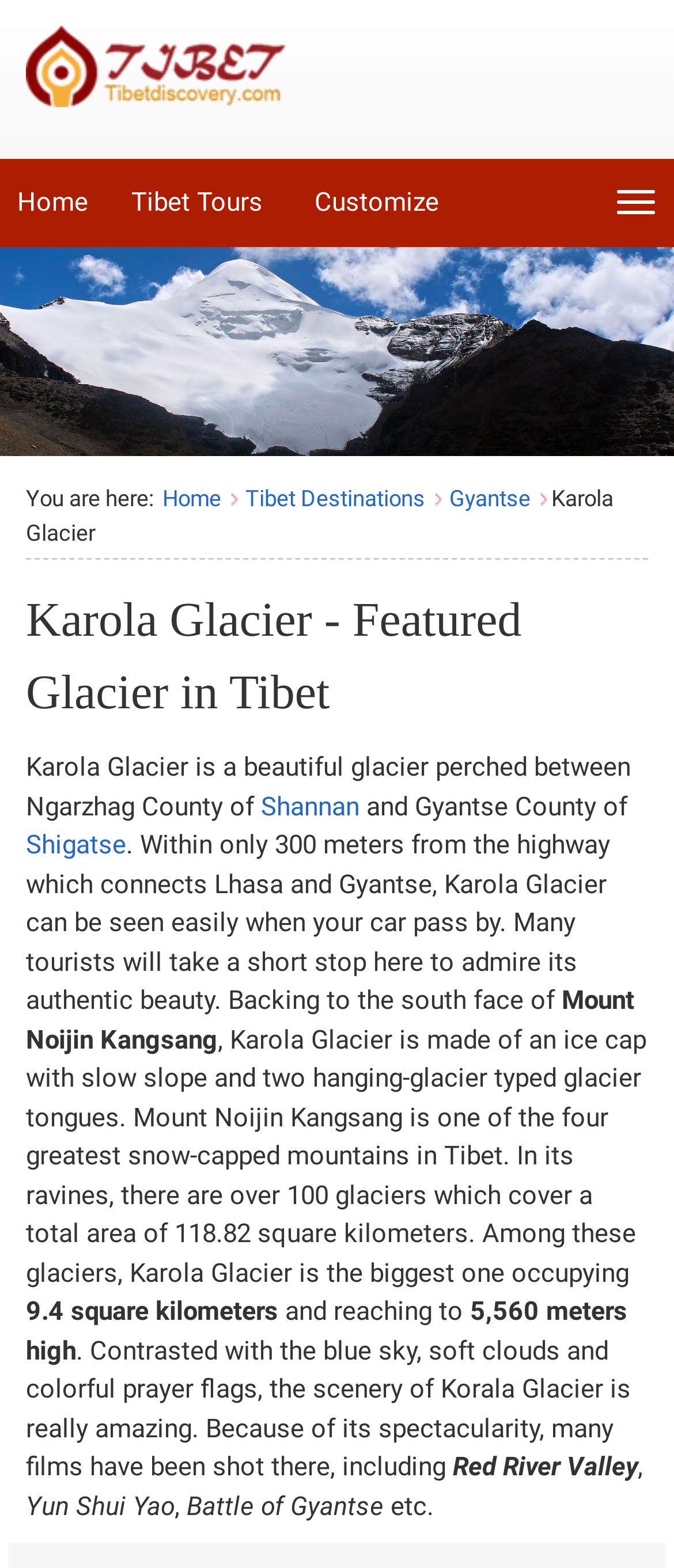Highlight the bounding box coordinates of the element you need to click to perform the following instruction: "Visit the 'Home' page."

[0.0, 0.101, 0.156, 0.156]